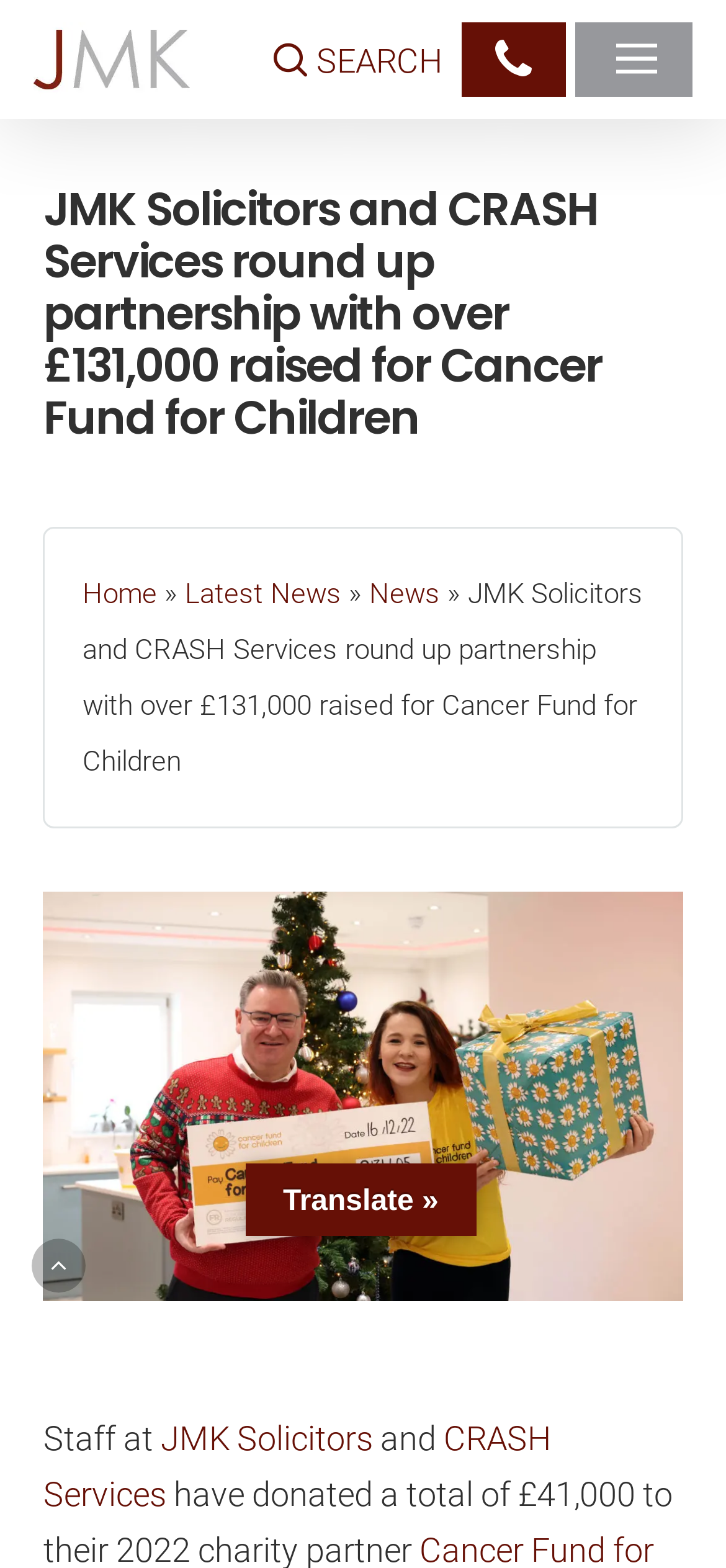Respond to the question below with a single word or phrase:
How much was raised for Cancer Fund for Children?

£131,000